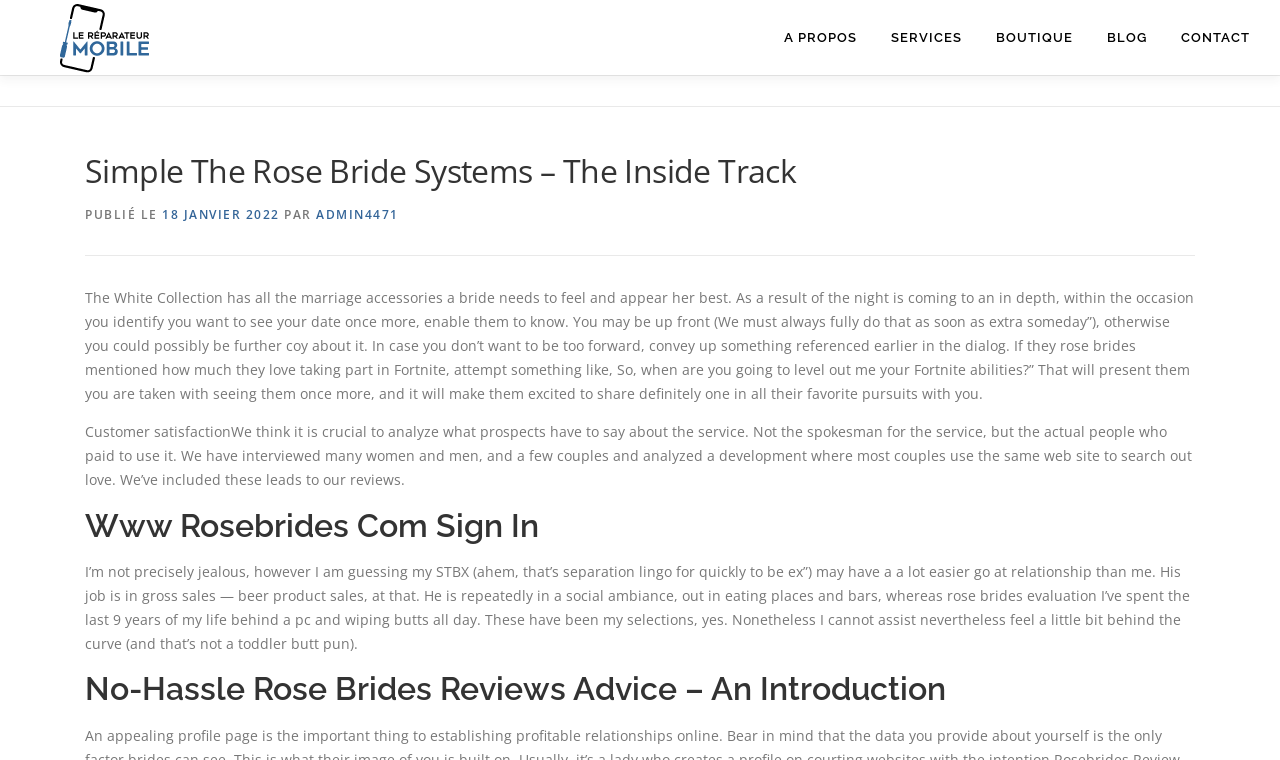Provide the bounding box coordinates for the UI element that is described as: "A propos".

[0.599, 0.0, 0.683, 0.099]